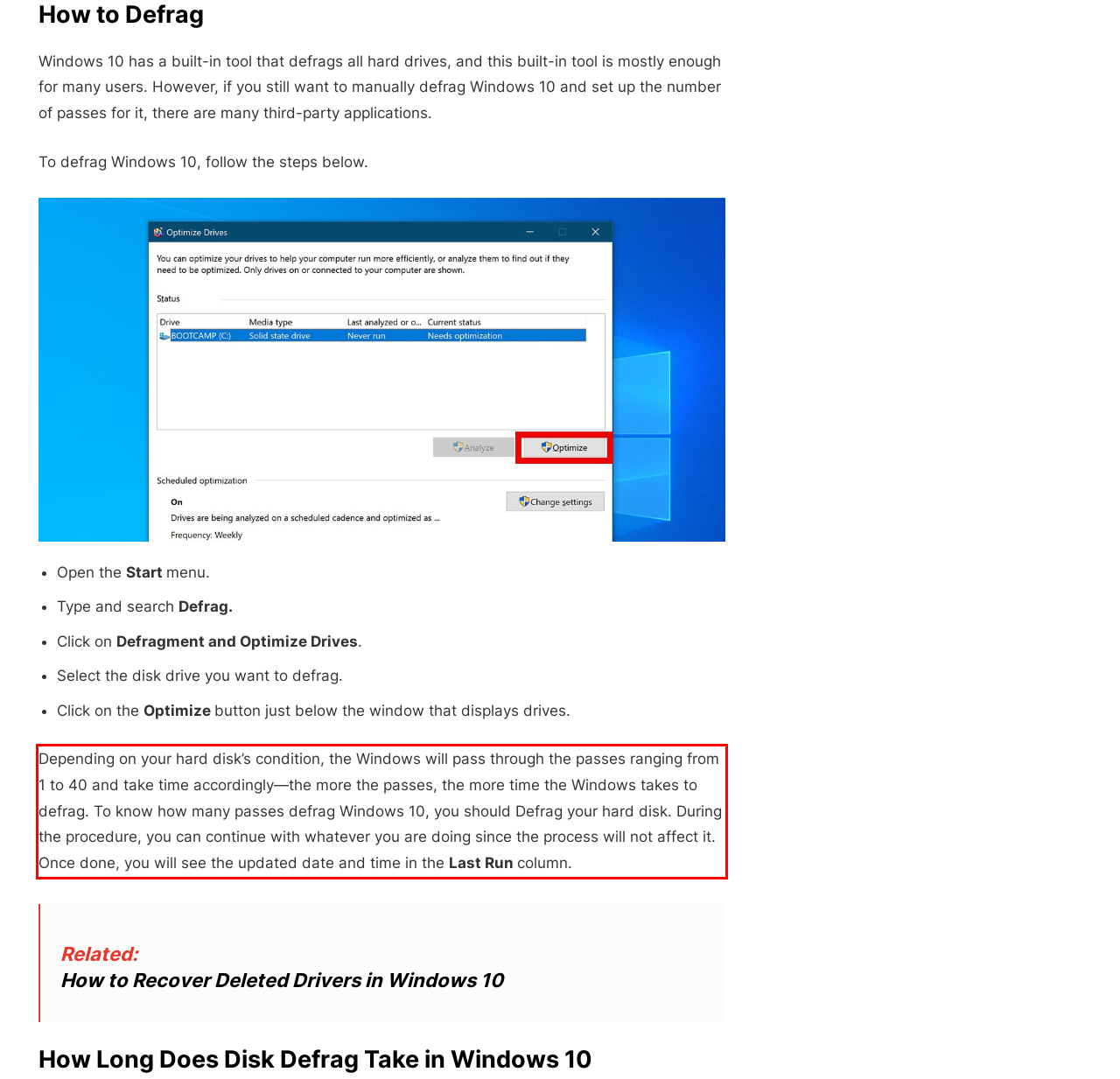Please look at the screenshot provided and find the red bounding box. Extract the text content contained within this bounding box.

Depending on your hard disk’s condition, the Windows will pass through the passes ranging from 1 to 40 and take time accordingly—the more the passes, the more time the Windows takes to defrag. To know how many passes defrag Windows 10, you should Defrag your hard disk. During the procedure, you can continue with whatever you are doing since the process will not affect it. Once done, you will see the updated date and time in the Last Run column.